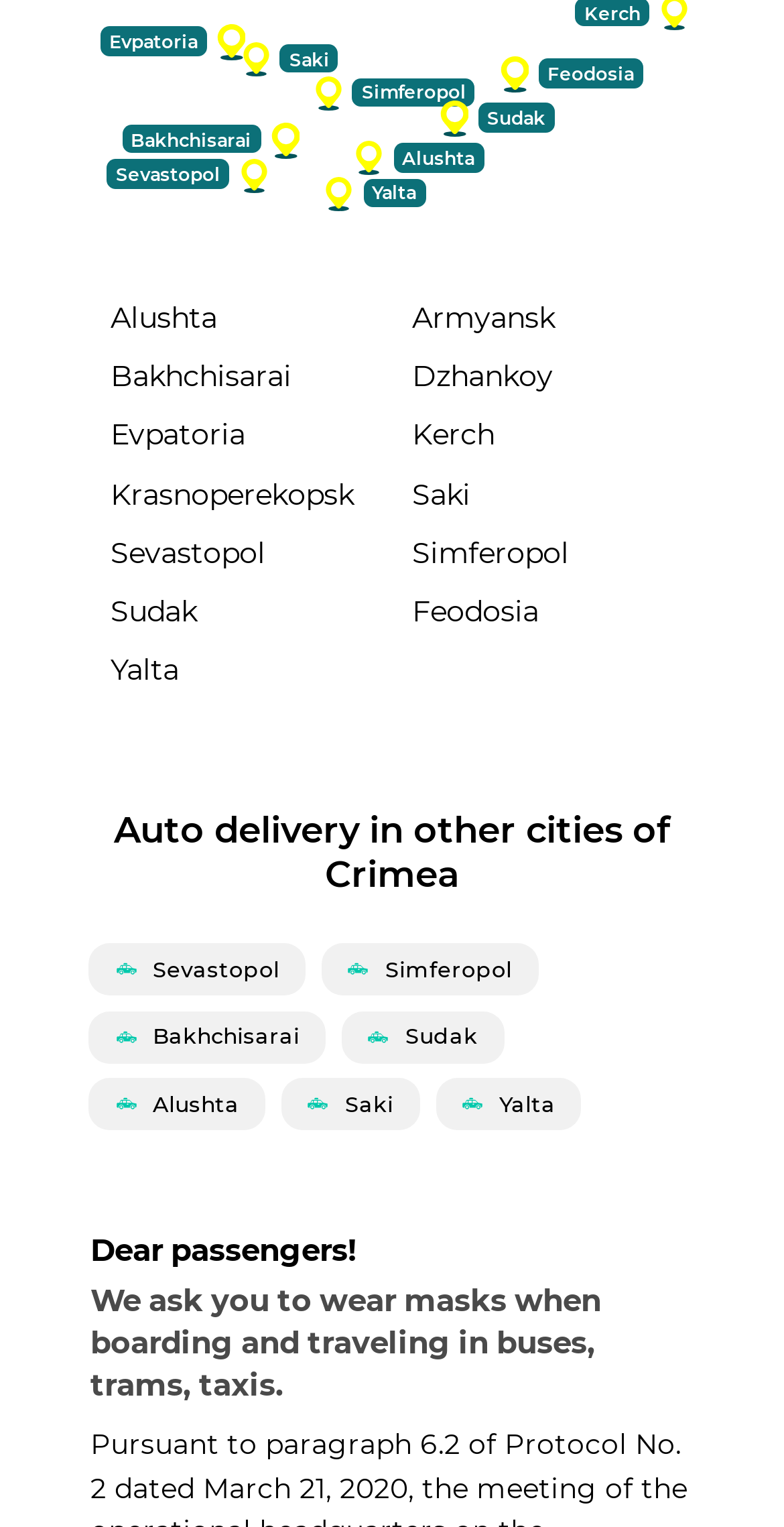Please provide a comprehensive response to the question based on the details in the image: What cities are listed for auto delivery?

The webpage lists various cities in Crimea, including Alushta, Bakhchisarai, Evpatoria, Saki, Sevastopol, Simferopol, Sudak, Feodosia, and Yalta, which suggests that auto delivery is available in these cities.